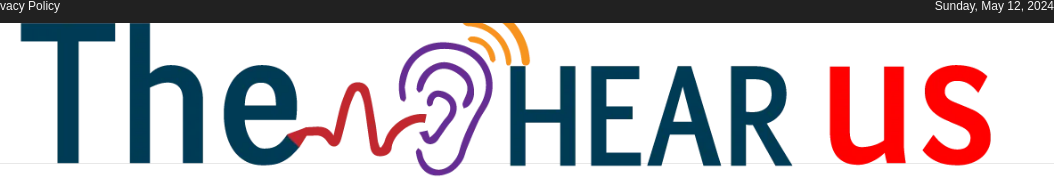What is the central branding component?
Based on the image, answer the question in a detailed manner.

The logo of 'The Hear Us' is situated on the webpage, surrounded by other elements such as links and date indicators, highlighting its importance as a central branding component for the website.